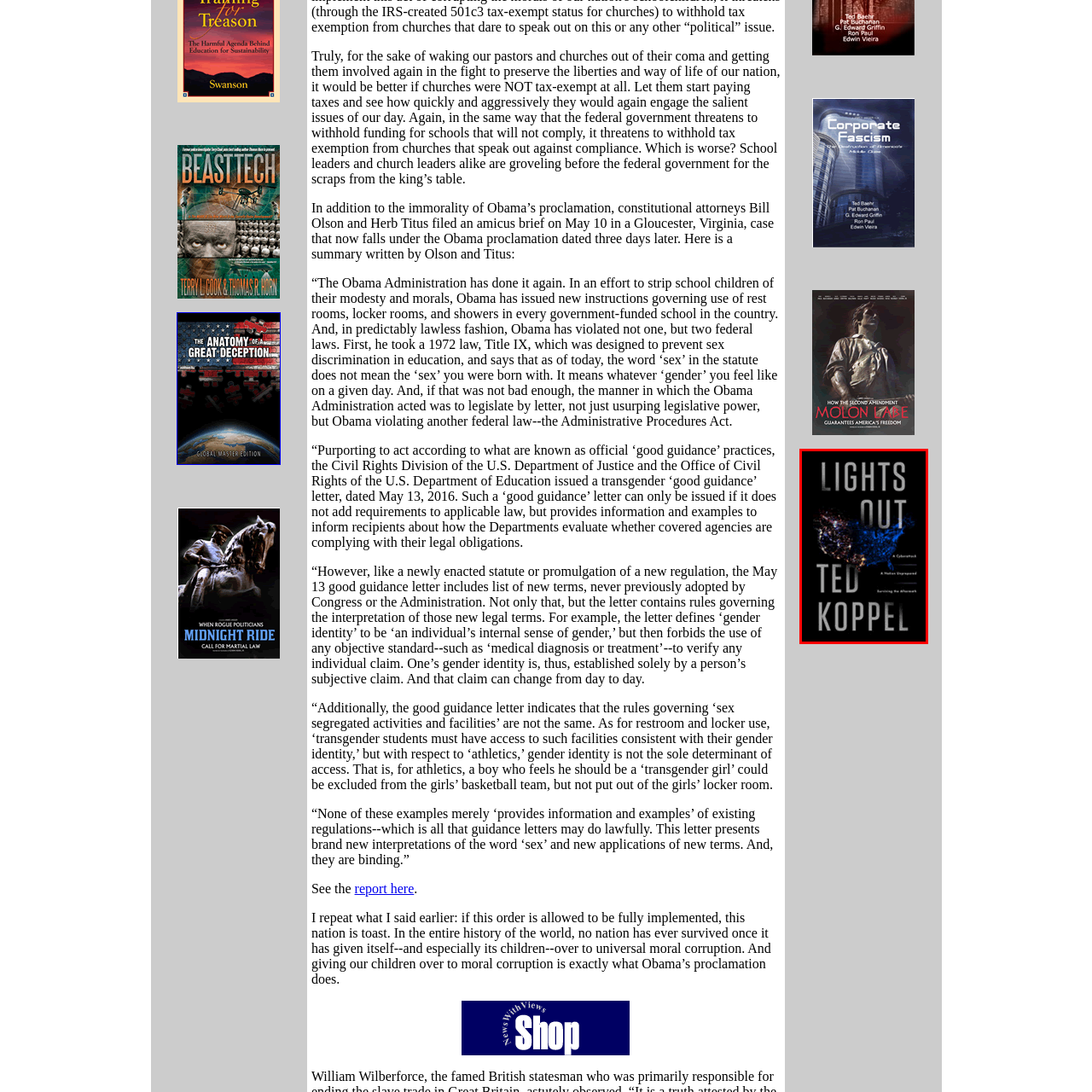Generate a detailed caption for the image within the red outlined area.

The image features the book cover of "Lights Out" by Ted Koppel. The cover presents a visually striking design, predominantly in black, with the title "LIGHTS OUT" prominently displayed in bold, white lettering at the top. Below that, the author's name, "TED KOPPEL," appears in slightly smaller yet equally bold font. 

The cover also includes an evocative graphic representation of the United States at night, showcasing a blend of light and dark areas that symbolize urban centers and rural expanses. This imagery reflects the themes of the book, which explores the implications of a national cyber attack and the importance of preparedness in an interconnected world. The subtitle, "A Cyberattack. A Nation Unprepared. Surviving the Aftermath," succinctly conveys the central focus of Koppel’s examination of vulnerability in modern society.